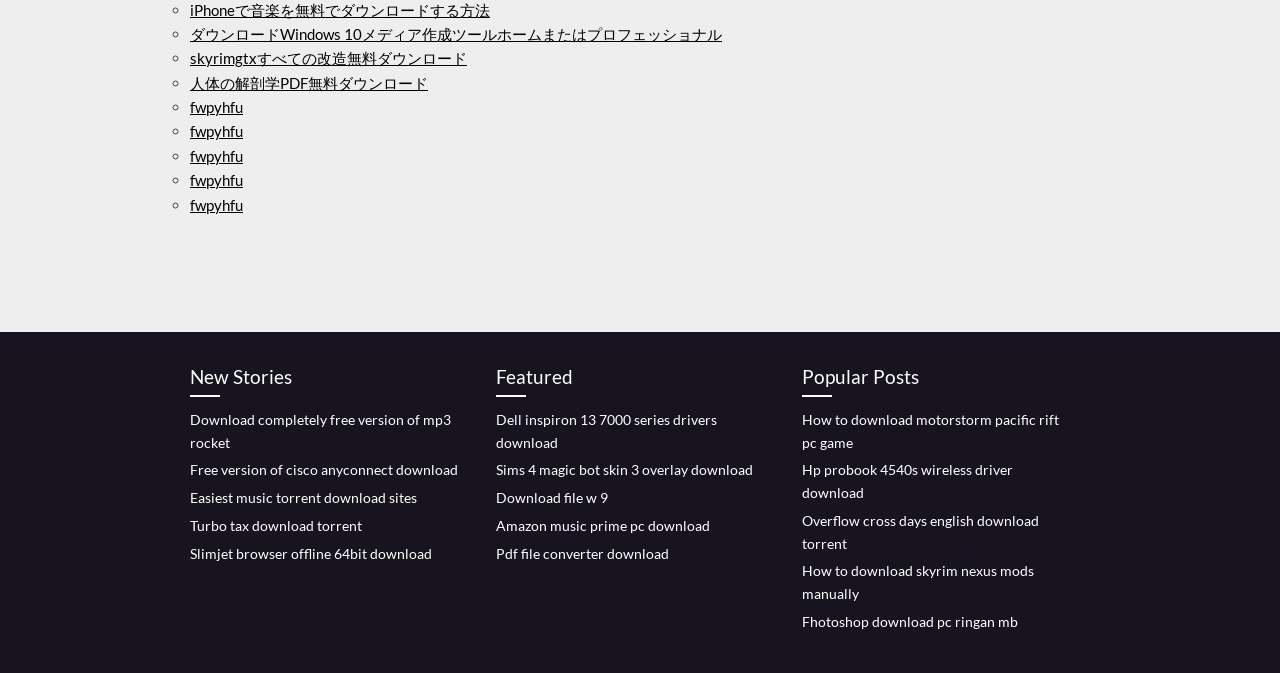Could you find the bounding box coordinates of the clickable area to complete this instruction: "Download iPhone music for free"?

[0.148, 0.001, 0.383, 0.027]